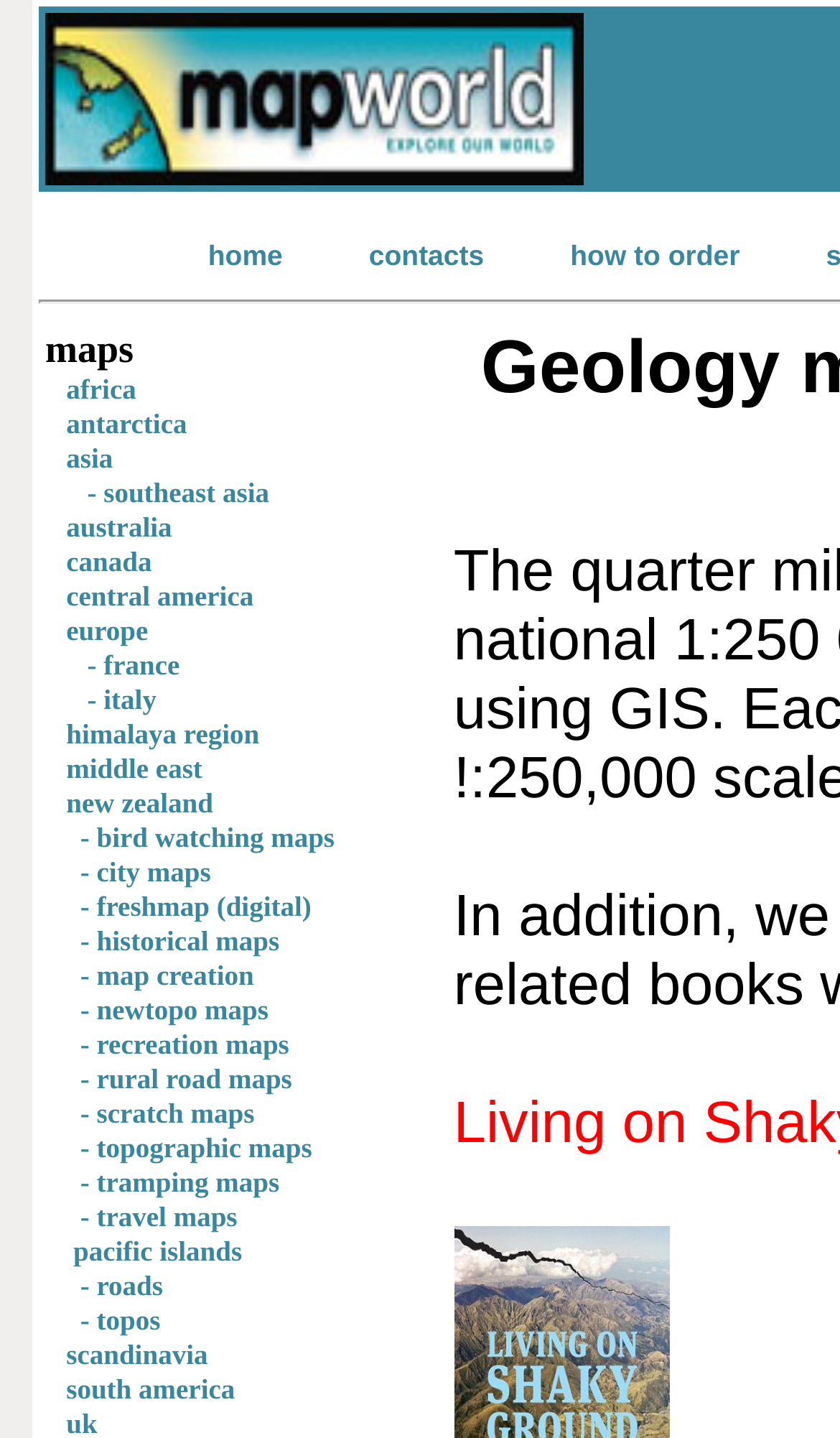What is the second link under the 'Asia' category?
Give a one-word or short phrase answer based on the image.

southeast asia